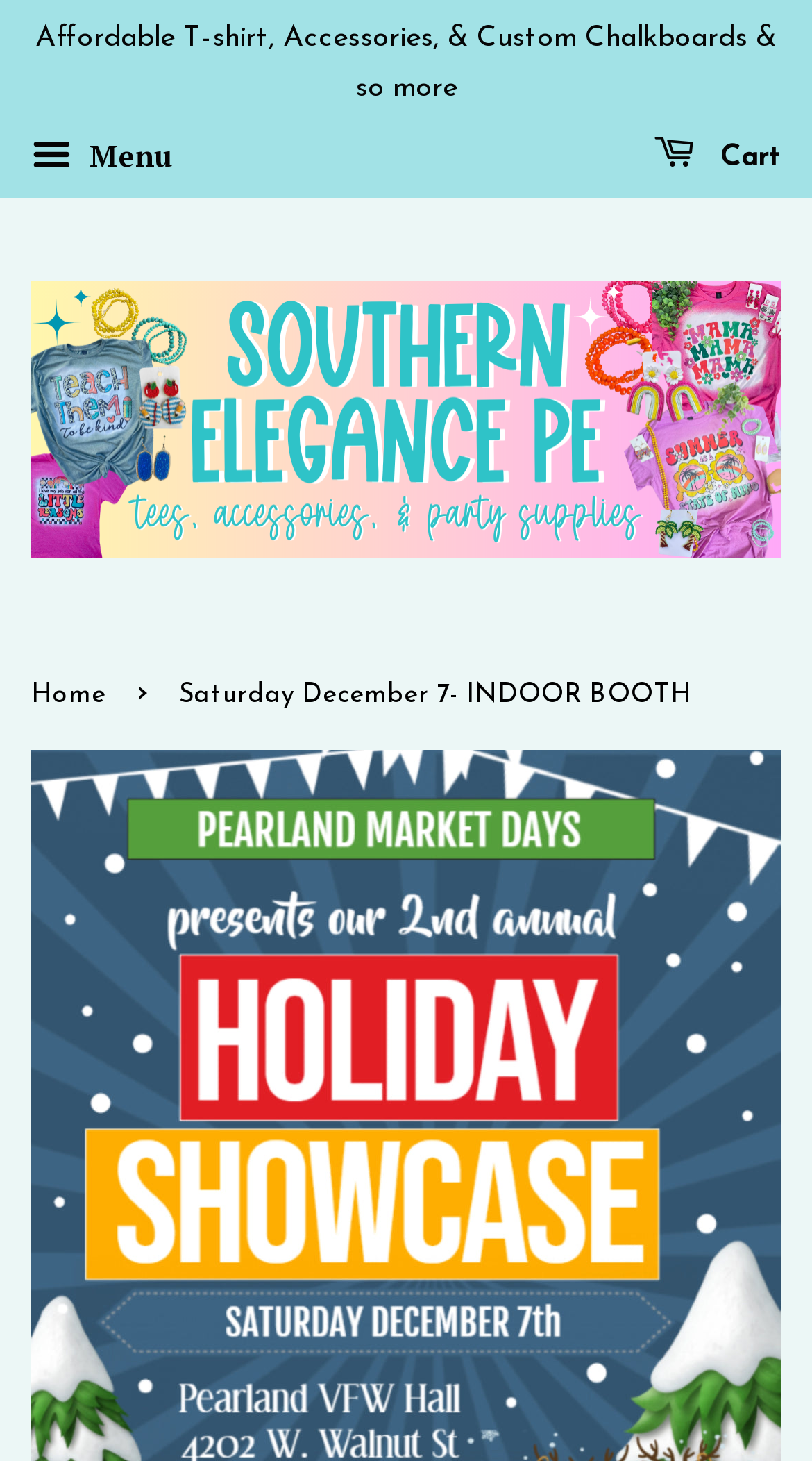Determine the bounding box for the UI element described here: "alt="Southern Elegance PE"".

[0.038, 0.192, 0.962, 0.382]